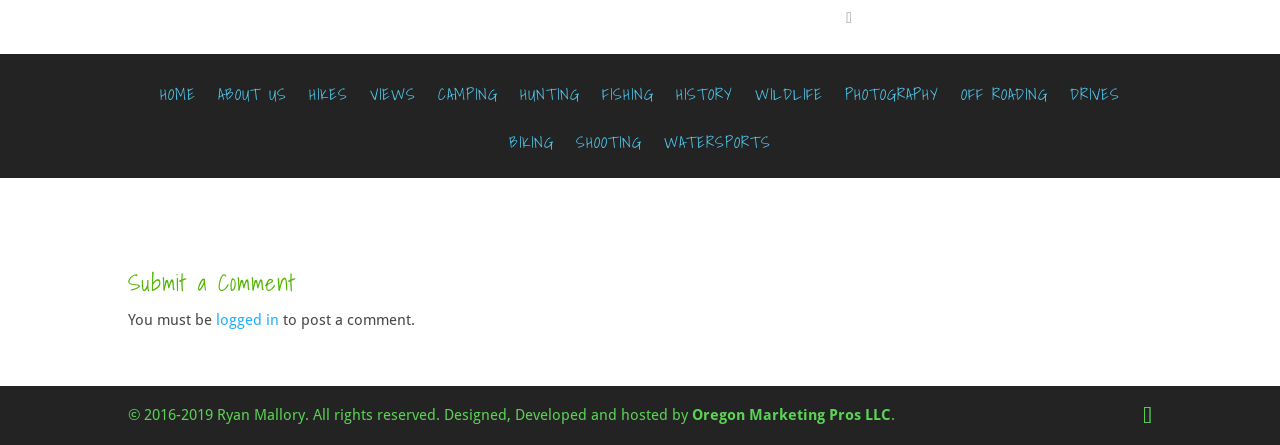What is required to post a comment?
Look at the image and respond with a one-word or short-phrase answer.

Logged in